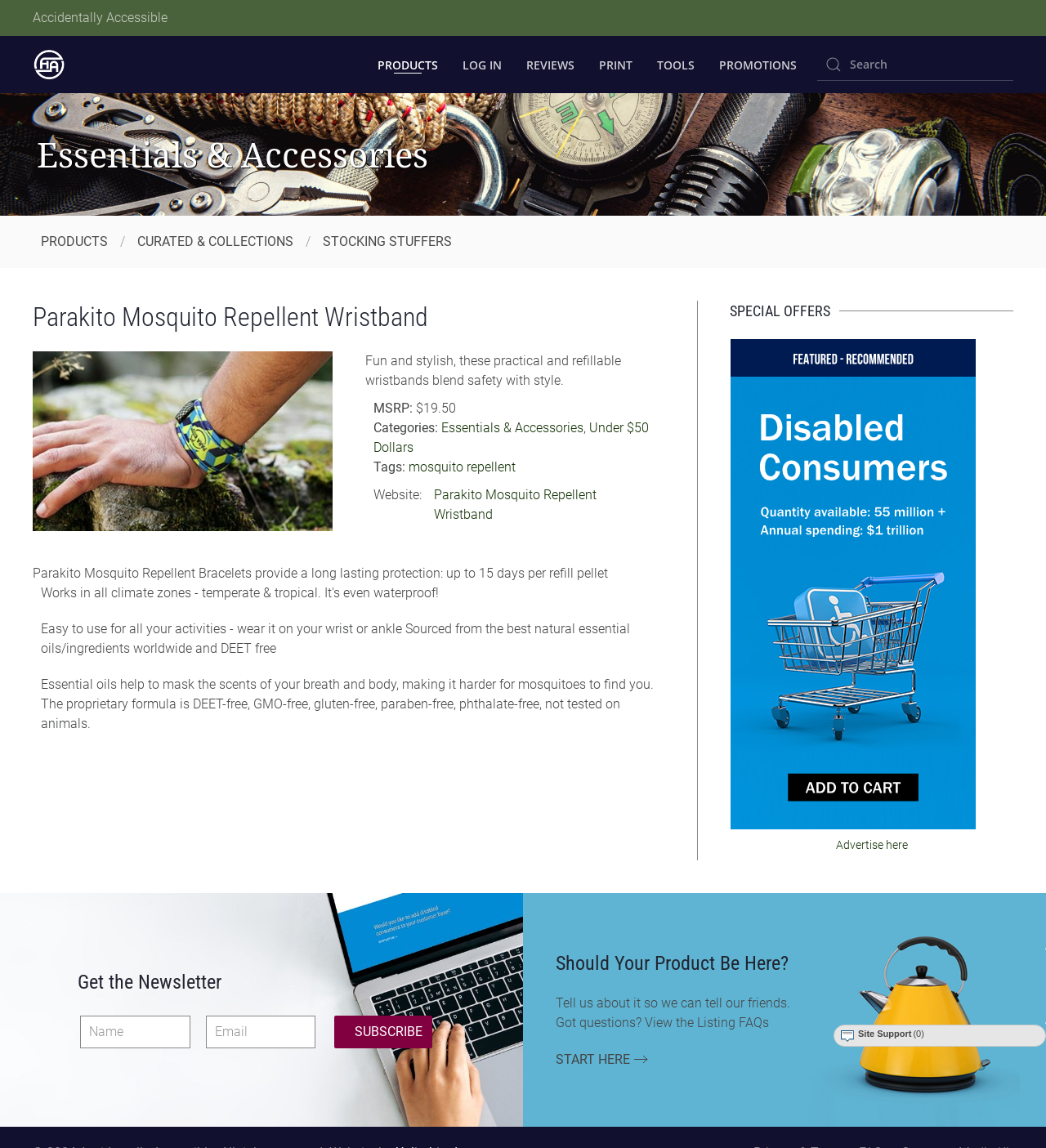Provide a one-word or brief phrase answer to the question:
How long does the Parakito Mosquito Repellent Wristband provide protection?

up to 15 days